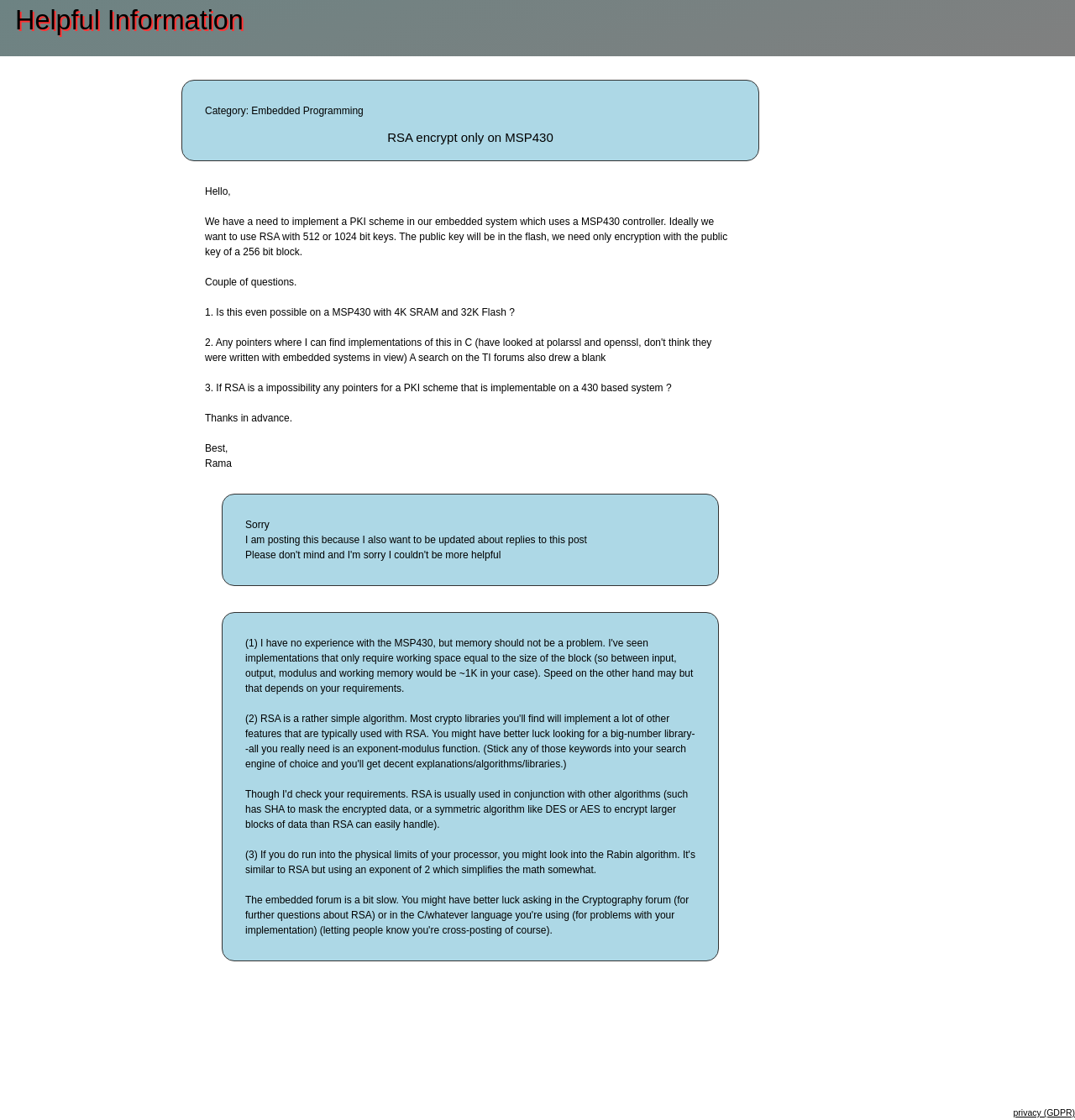What is the purpose of the user's post?
Please elaborate on the answer to the question with detailed information.

The purpose of the user's post is to get help with implementing a PKI scheme on a MSP430 controller using RSA encryption, and also to be updated about any replies to the post, as mentioned in the heading of the second response.